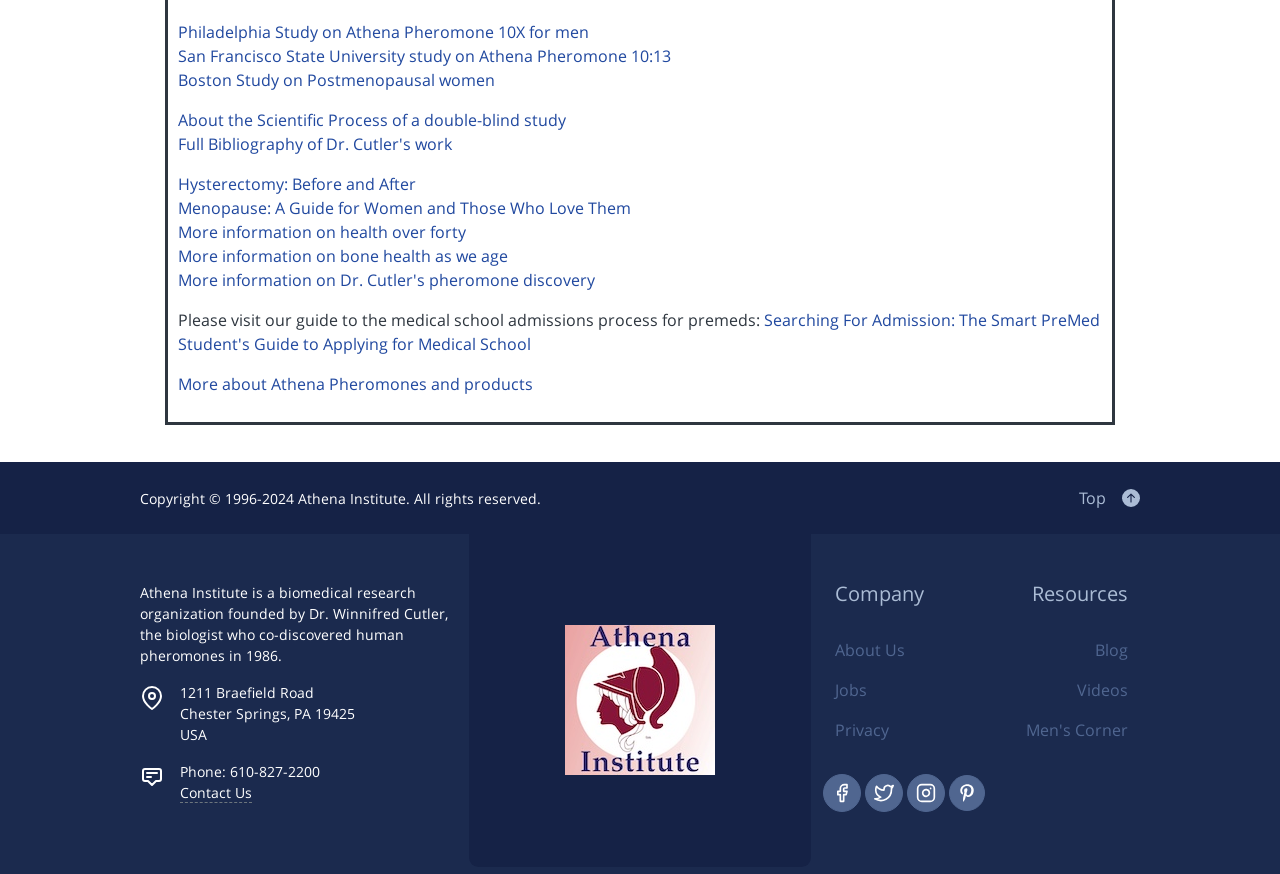Mark the bounding box of the element that matches the following description: "Boston Study on Postmenopausal women".

[0.139, 0.079, 0.387, 0.104]